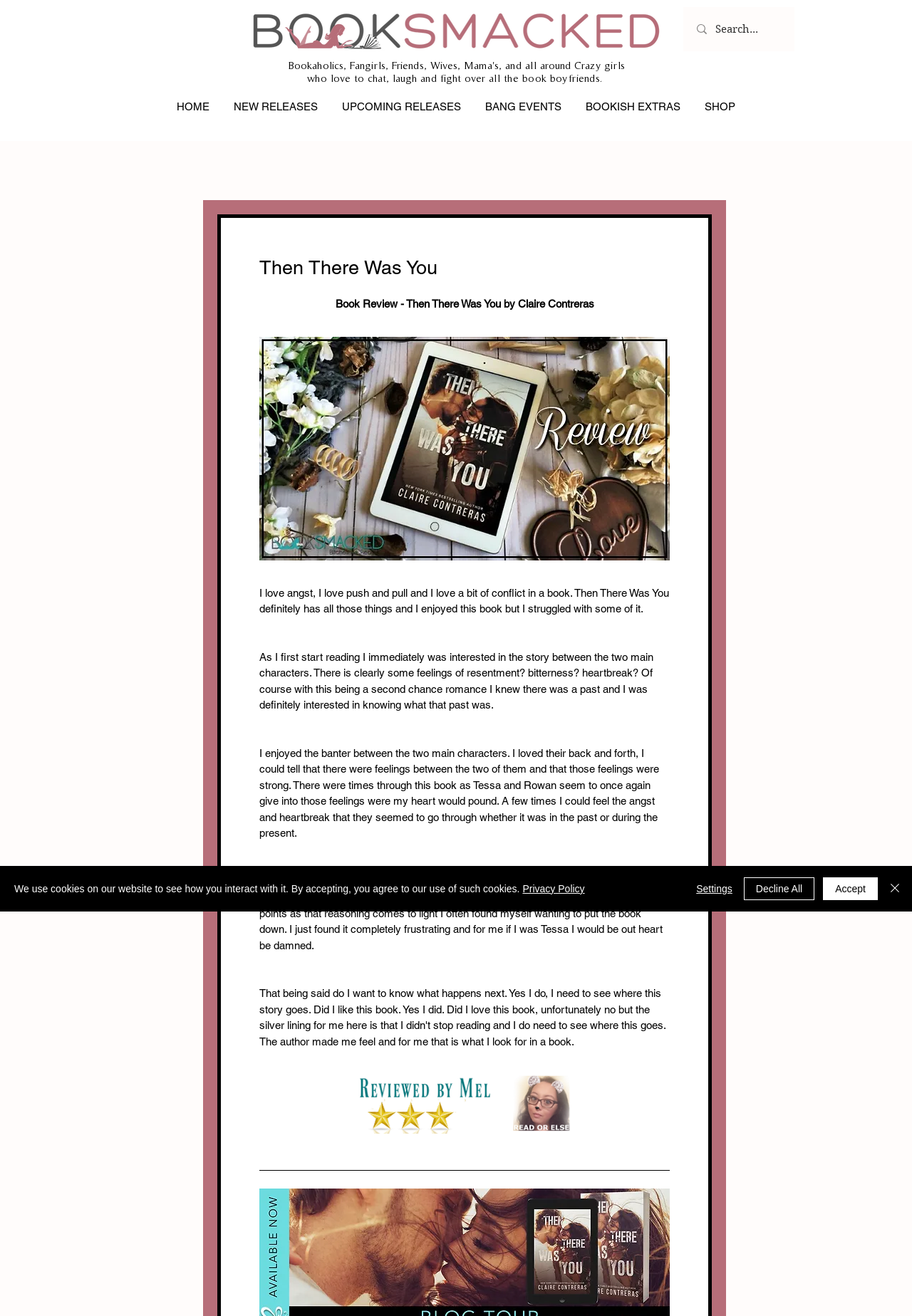Please find the bounding box coordinates of the element that needs to be clicked to perform the following instruction: "Go to the home page". The bounding box coordinates should be four float numbers between 0 and 1, represented as [left, top, right, bottom].

[0.18, 0.071, 0.243, 0.09]